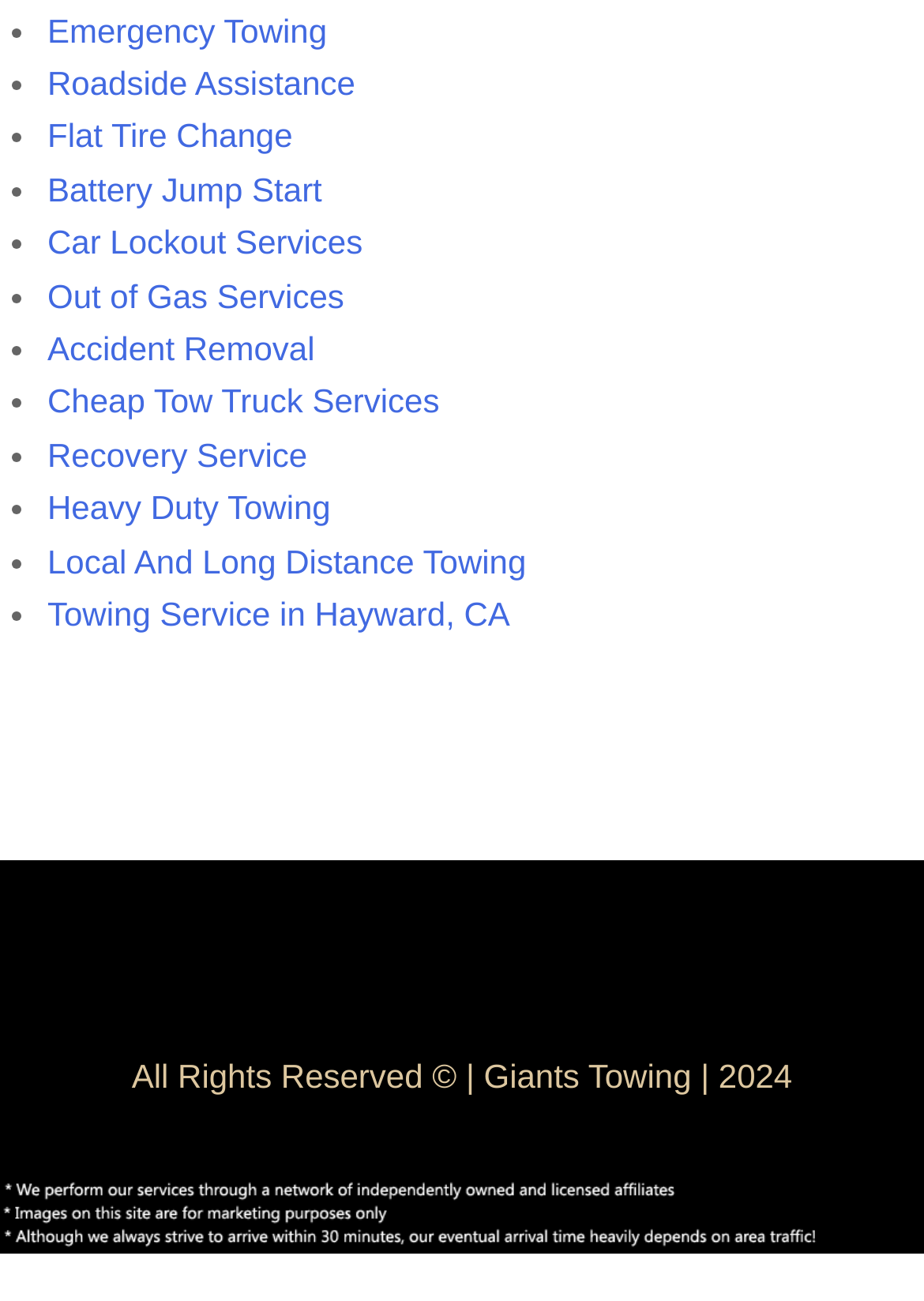What is the location of the towing service mentioned on the webpage?
Please provide a comprehensive answer based on the visual information in the image.

One of the links on the webpage specifically mentions 'Towing Service in Hayward, CA', indicating that the company provides towing services in Hayward, California.